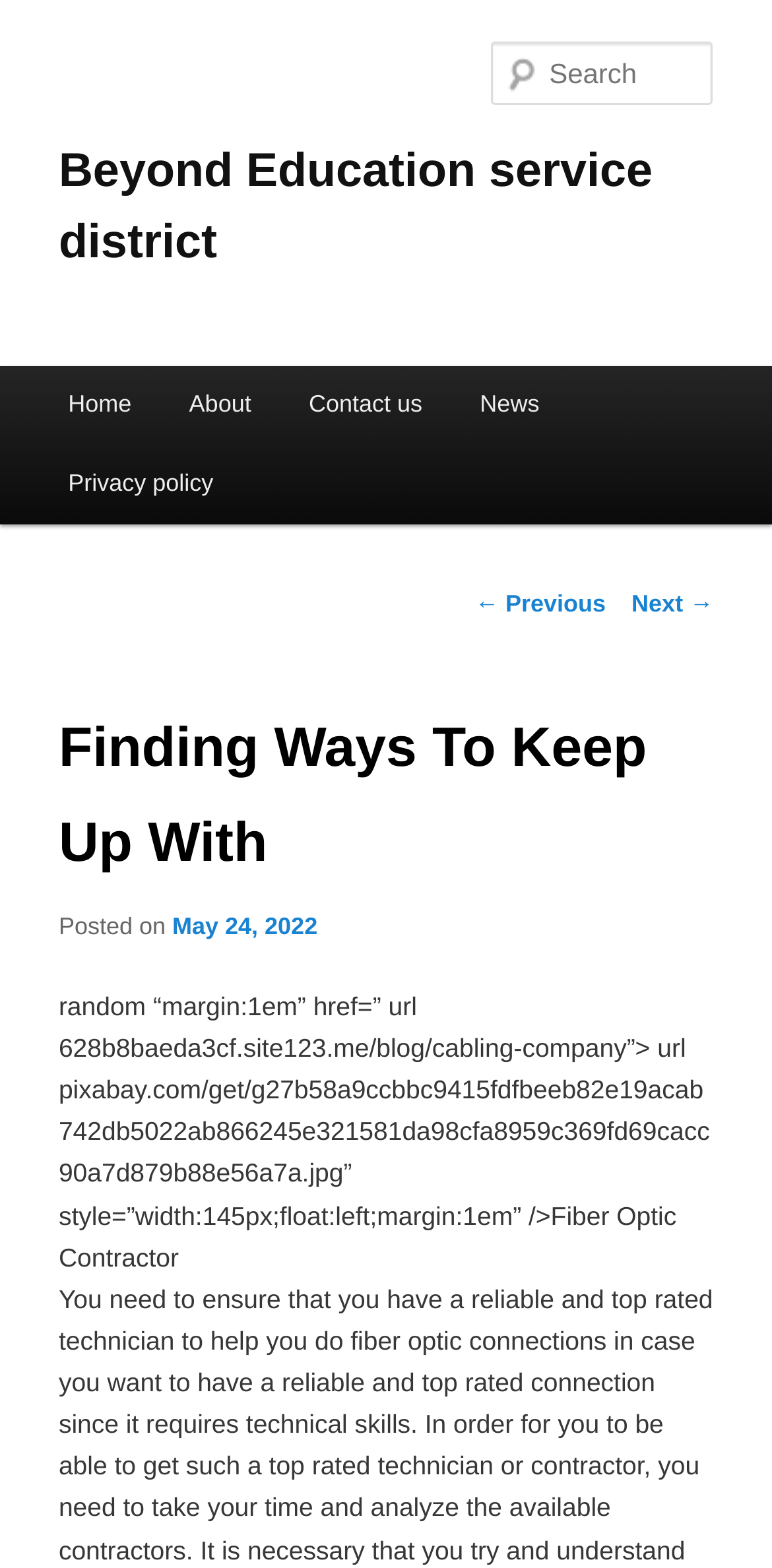What is the purpose of the textbox?
Please respond to the question thoroughly and include all relevant details.

The textbox is labeled as 'Search', indicating that it is used for searching purposes within the website.